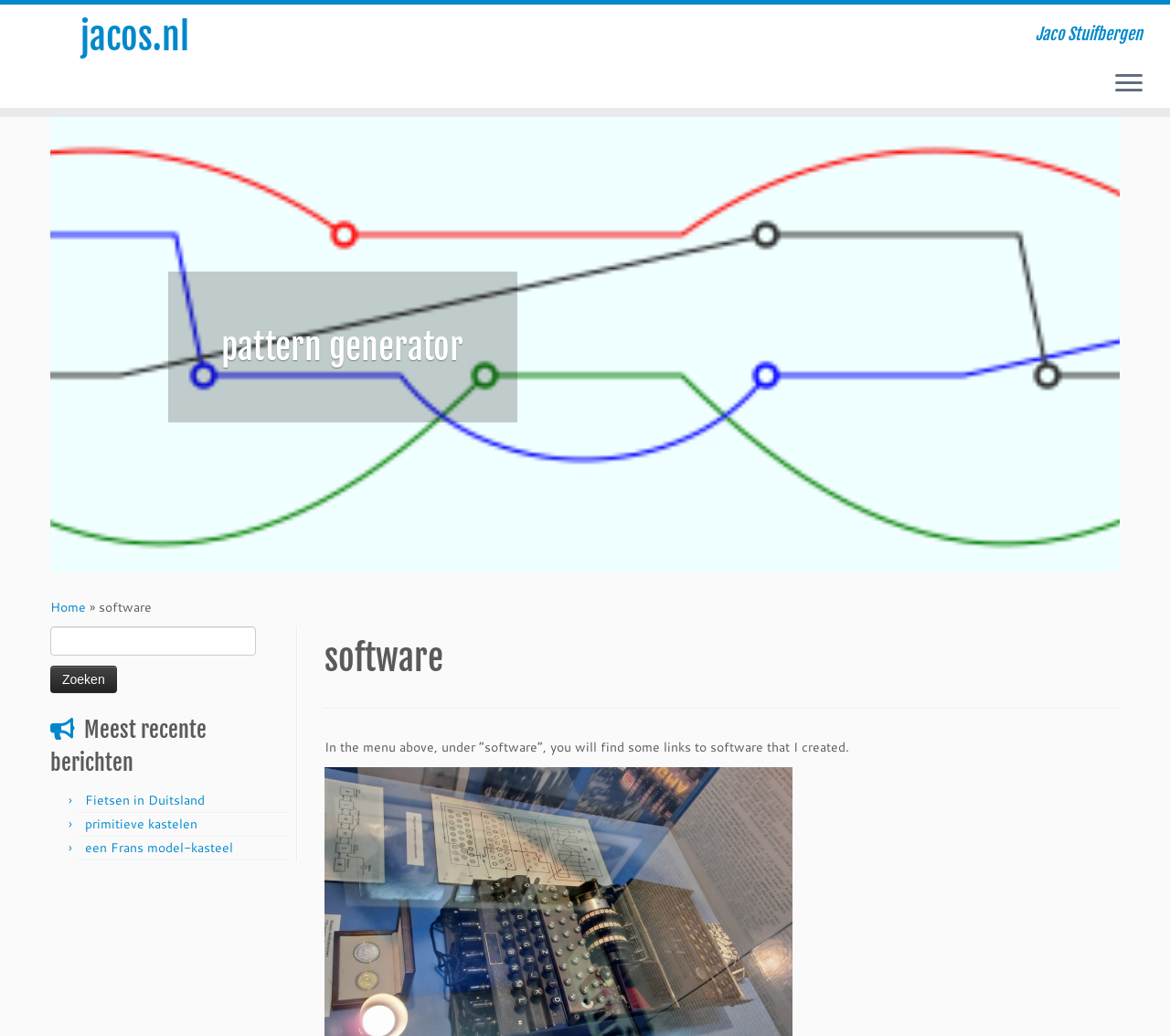Identify and provide the bounding box coordinates of the UI element described: "een Frans model-kasteel". The coordinates should be formatted as [left, top, right, bottom], with each number being a float between 0 and 1.

[0.073, 0.809, 0.199, 0.827]